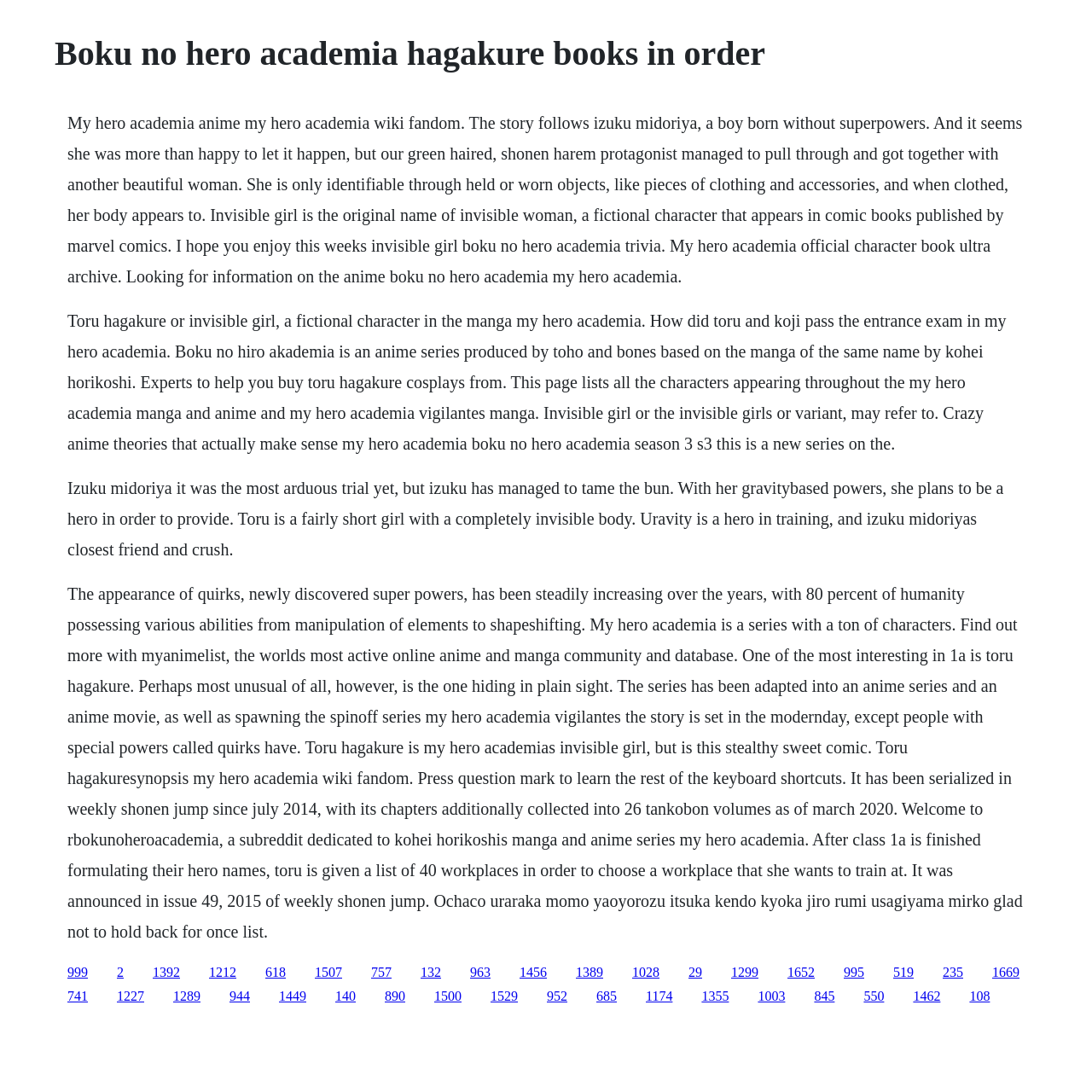Can you give a detailed response to the following question using the information from the image? What is the percentage of humanity possessing quirks?

The webpage states that 'The appearance of quirks, newly discovered super powers, has been steadily increasing over the years, with 80 percent of humanity possessing various abilities from manipulation of elements to shapeshifting.'